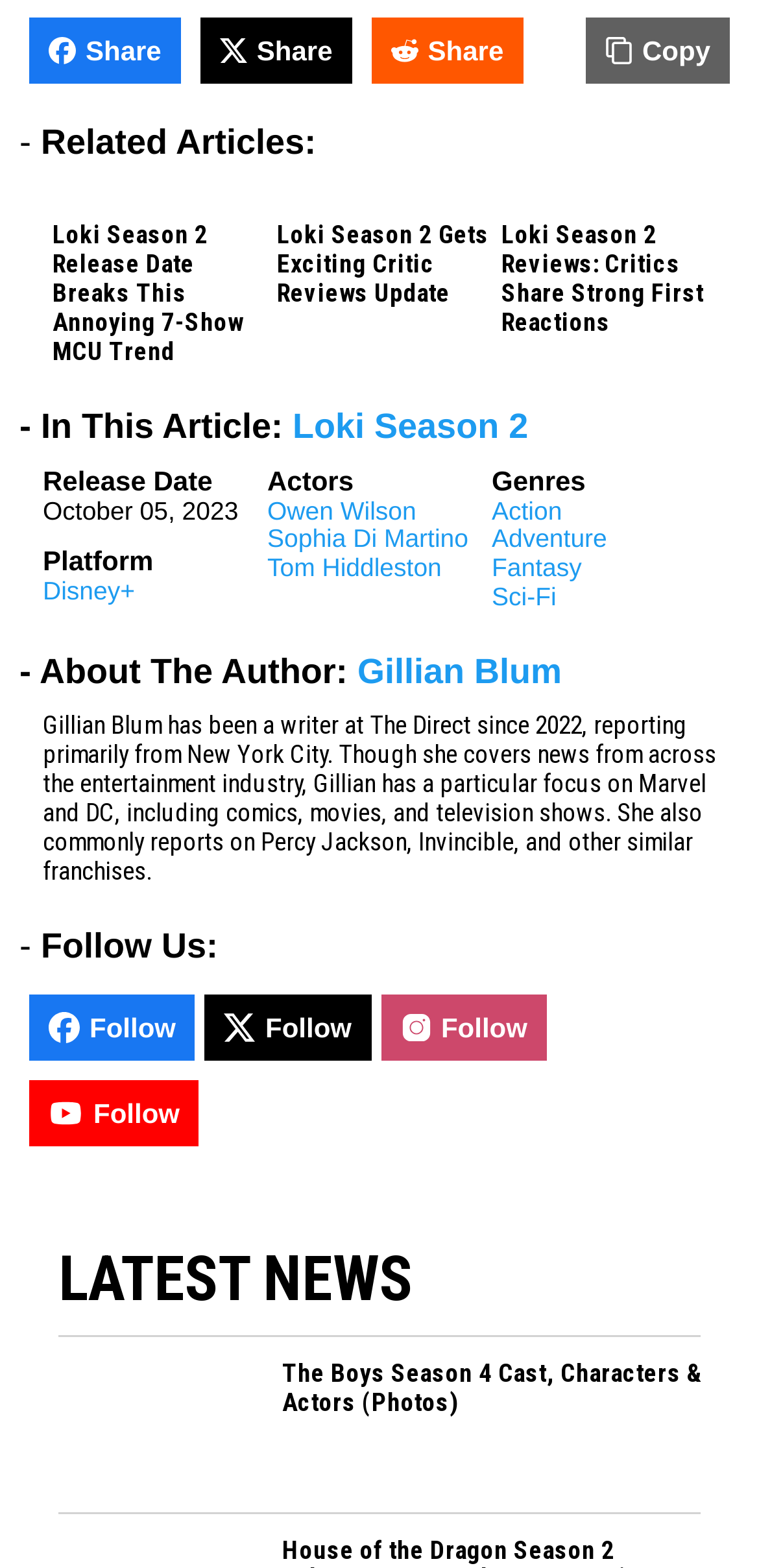Find the bounding box coordinates for the HTML element described as: "Tom Hiddleston". The coordinates should consist of four float values between 0 and 1, i.e., [left, top, right, bottom].

[0.352, 0.353, 0.582, 0.372]